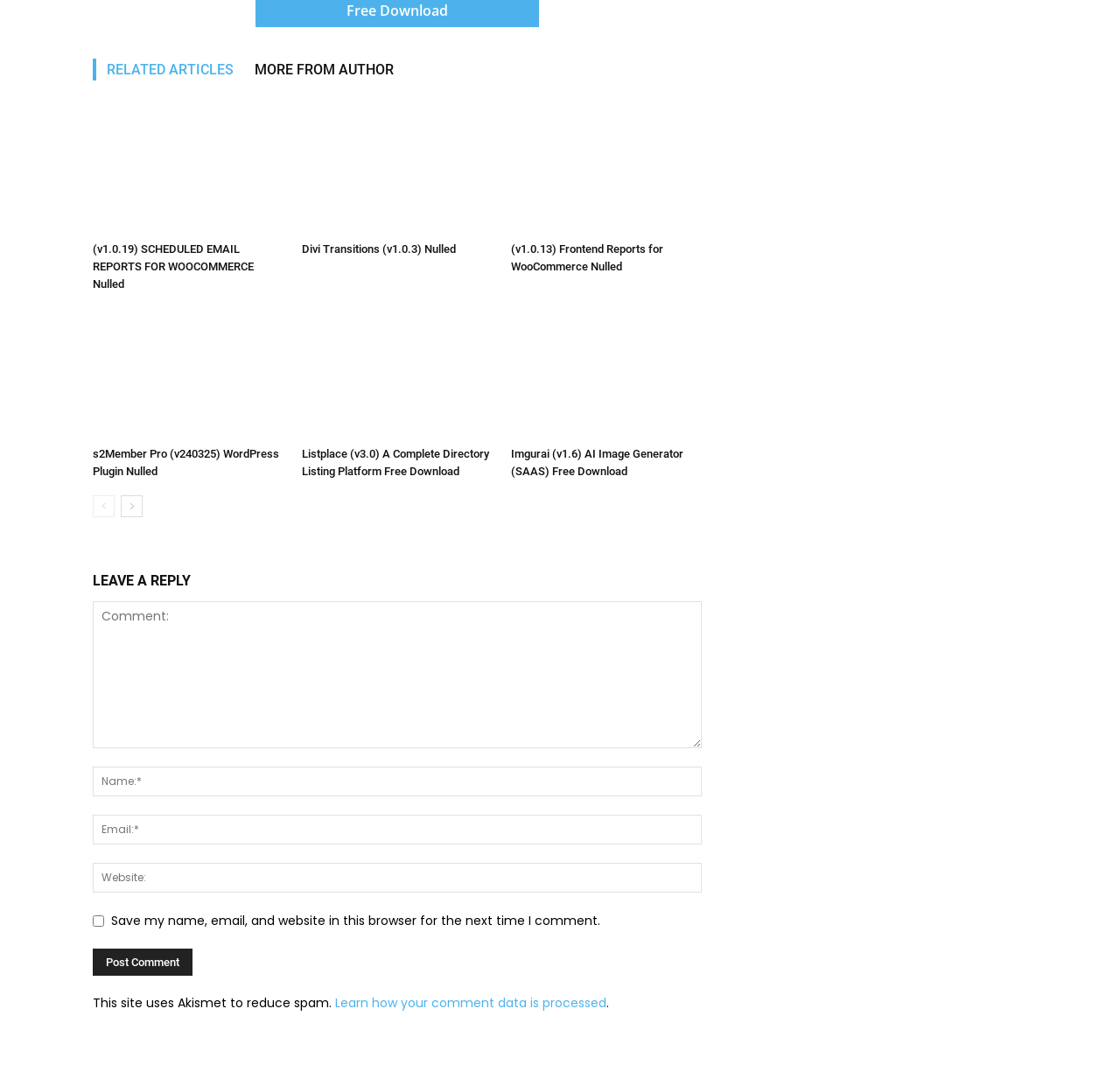Determine the bounding box coordinates for the element that should be clicked to follow this instruction: "Click on the 'RELATED ARTICLES' link". The coordinates should be given as four float numbers between 0 and 1, in the format [left, top, right, bottom].

[0.083, 0.055, 0.218, 0.076]